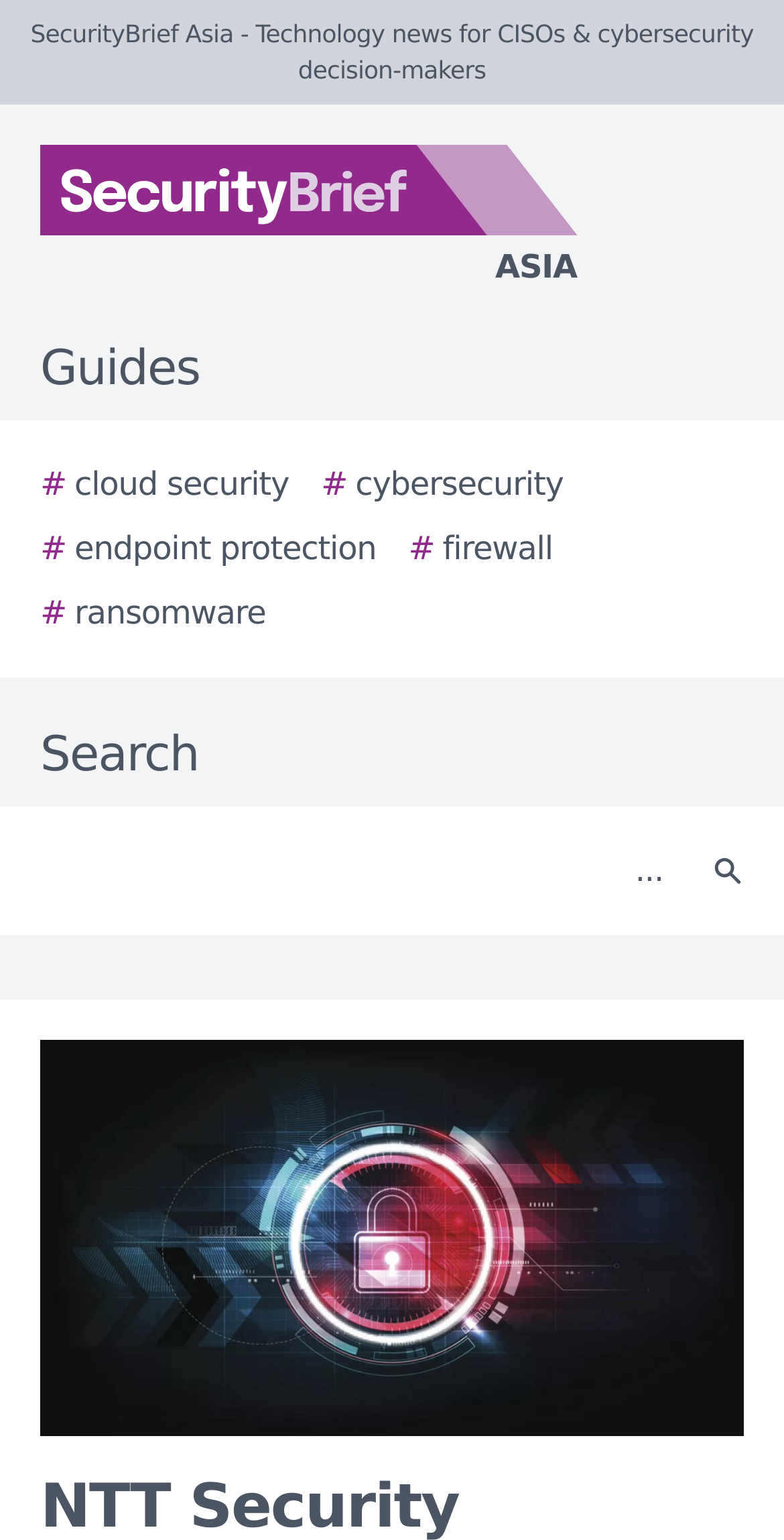What is the ratio of the width of the image to the width of the page?
Carefully analyze the image and provide a detailed answer to the question.

I calculated the ratio by dividing the width of the image (0.949 - 0.051) by the width of the page (1), resulting in 0.898.